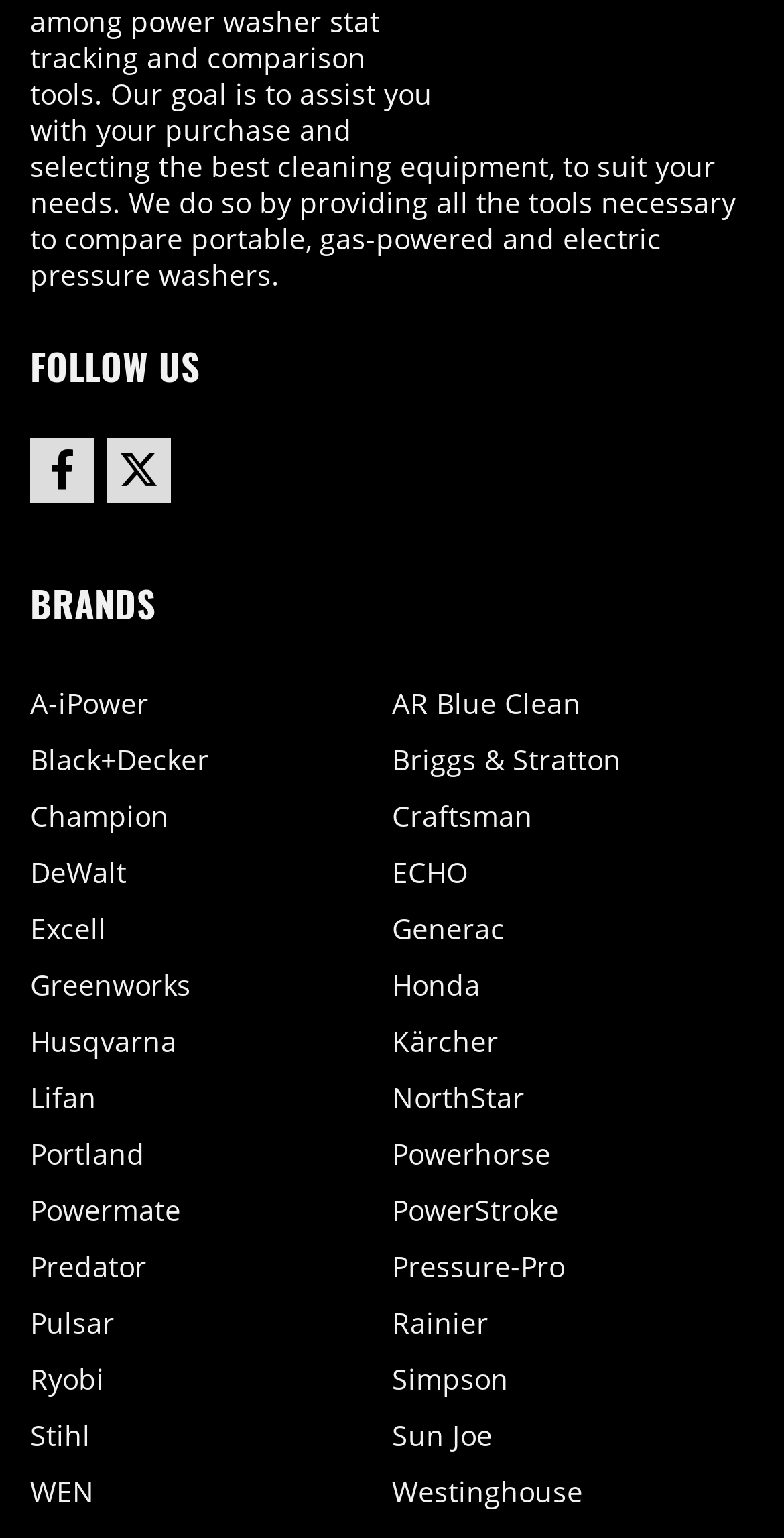Please identify the coordinates of the bounding box for the clickable region that will accomplish this instruction: "View Black+Decker brand".

[0.038, 0.481, 0.267, 0.506]